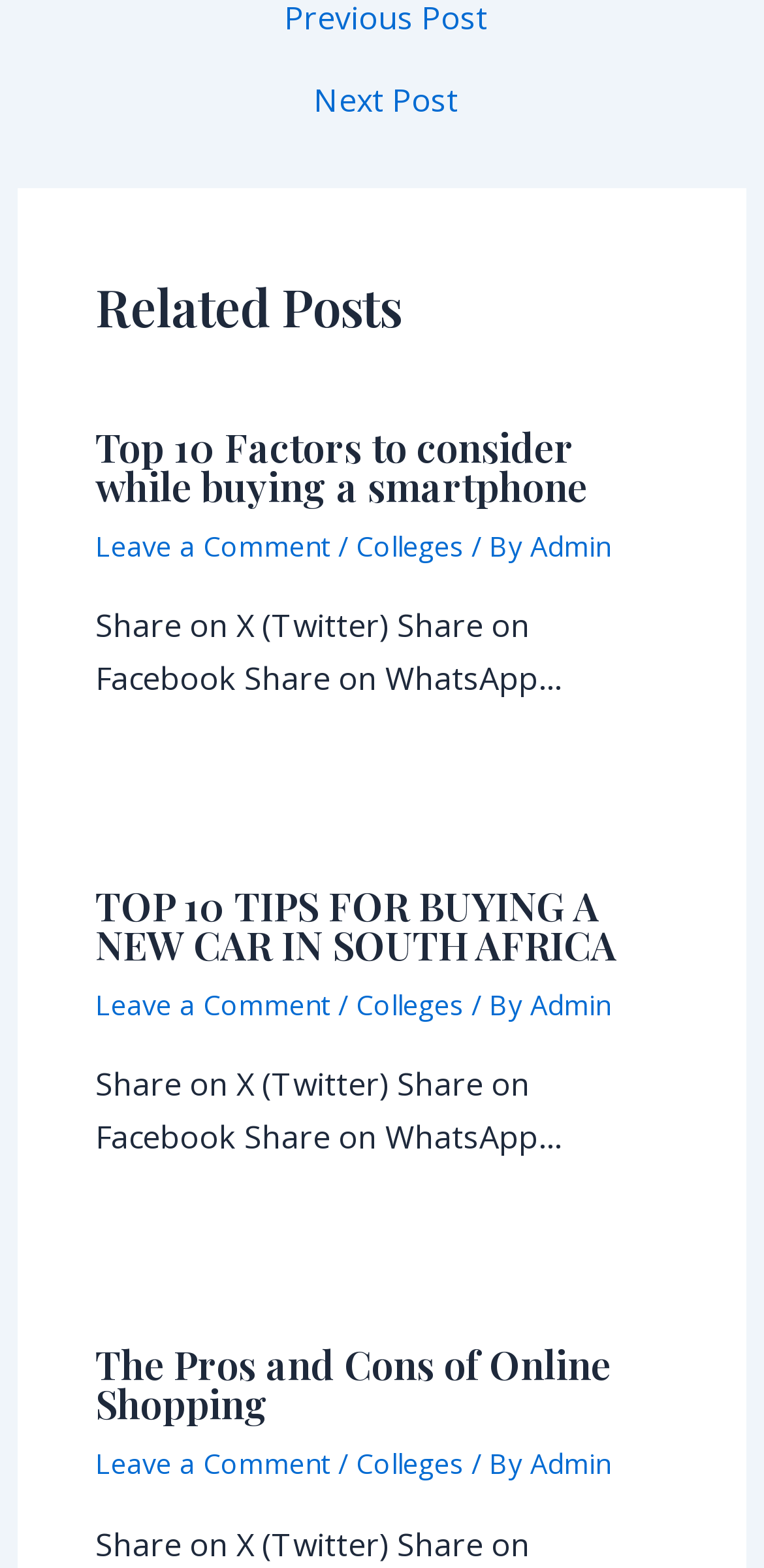Based on the element description Next Post →, identify the bounding box of the UI element in the given webpage screenshot. The coordinates should be in the format (top-left x, top-left y, bottom-right x, bottom-right y) and must be between 0 and 1.

[0.027, 0.054, 0.983, 0.074]